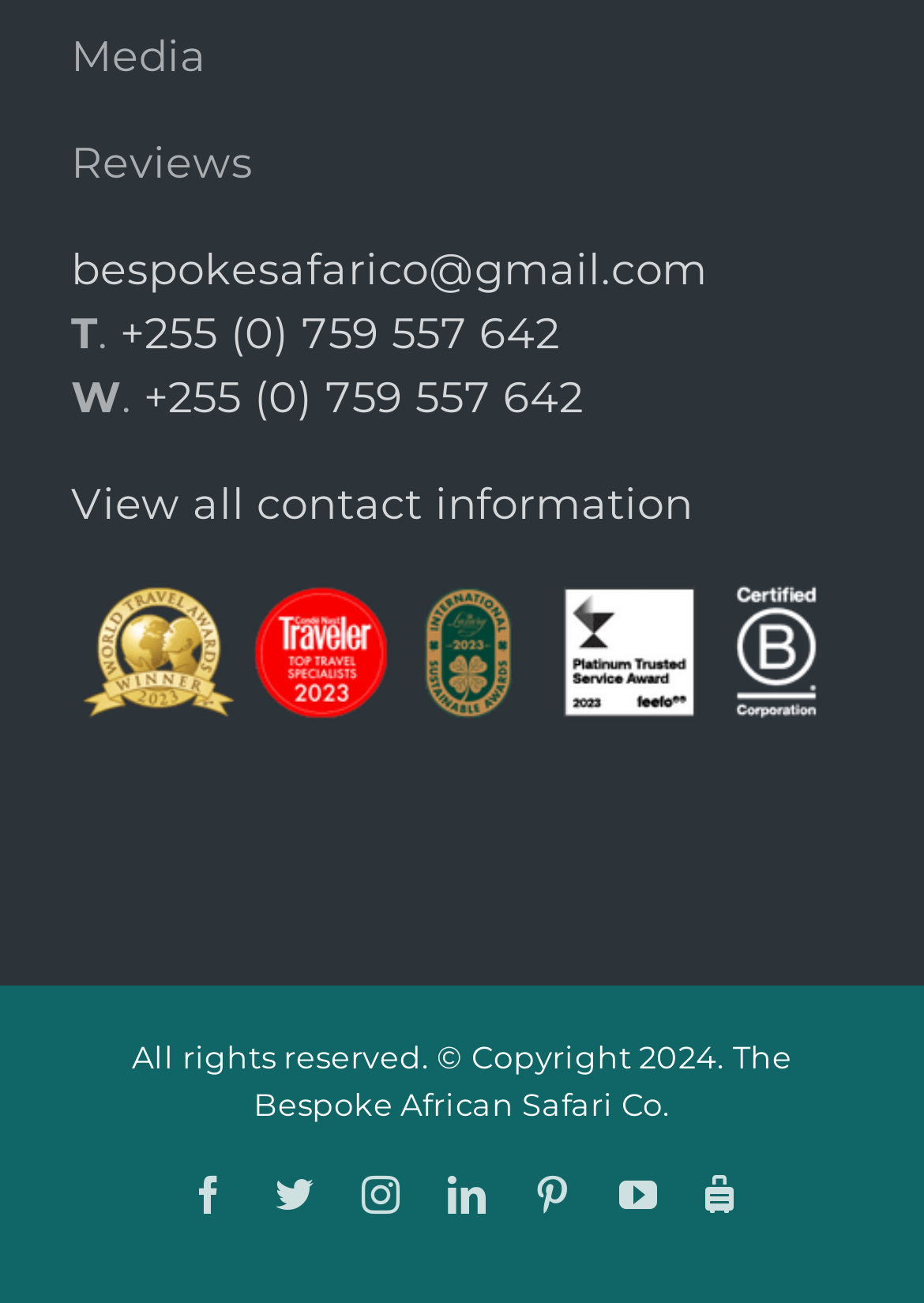Identify the bounding box coordinates for the element you need to click to achieve the following task: "Call the phone number". Provide the bounding box coordinates as four float numbers between 0 and 1, in the form [left, top, right, bottom].

[0.13, 0.236, 0.606, 0.276]